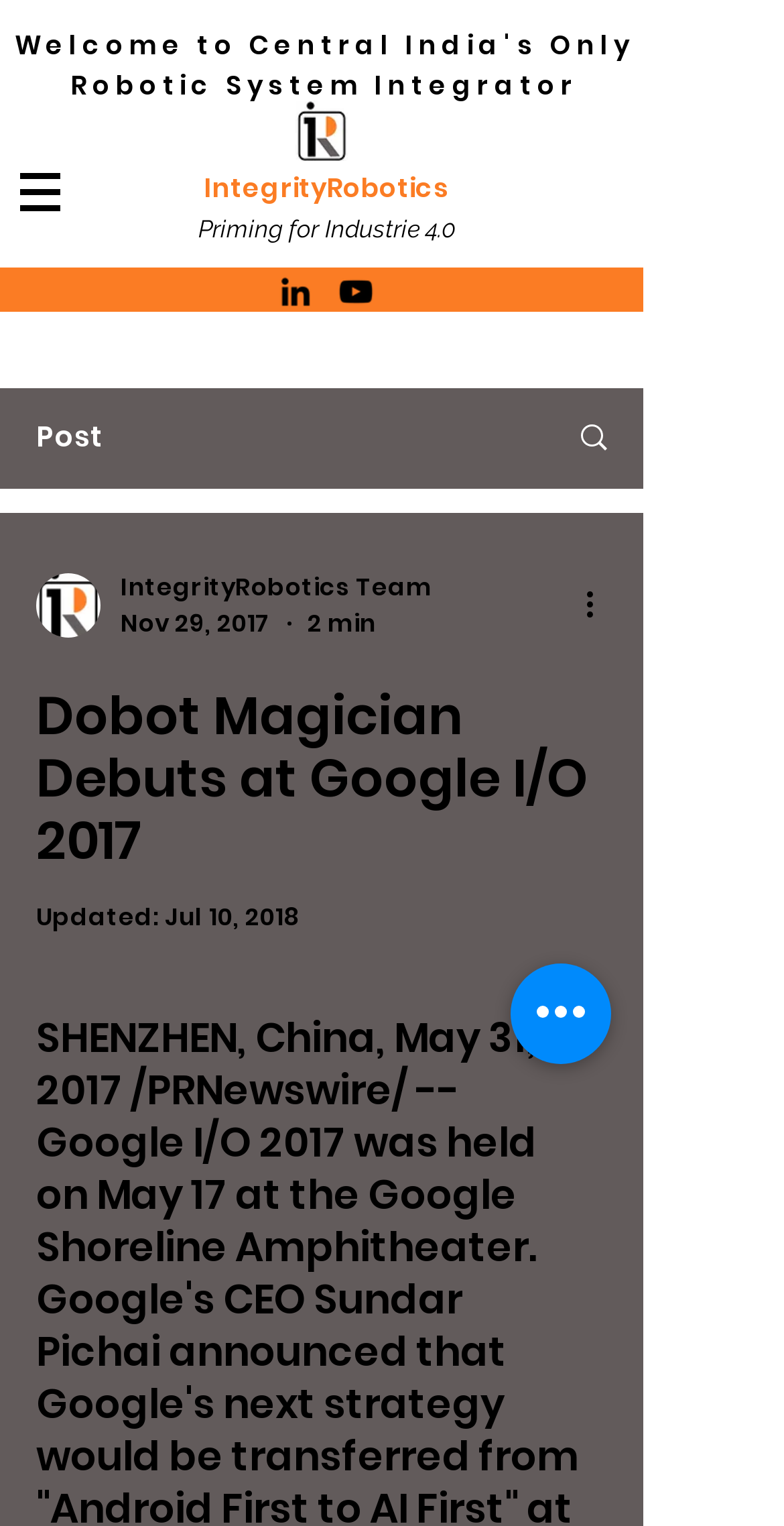Please pinpoint the bounding box coordinates for the region I should click to adhere to this instruction: "Click the More actions button".

[0.738, 0.381, 0.8, 0.412]